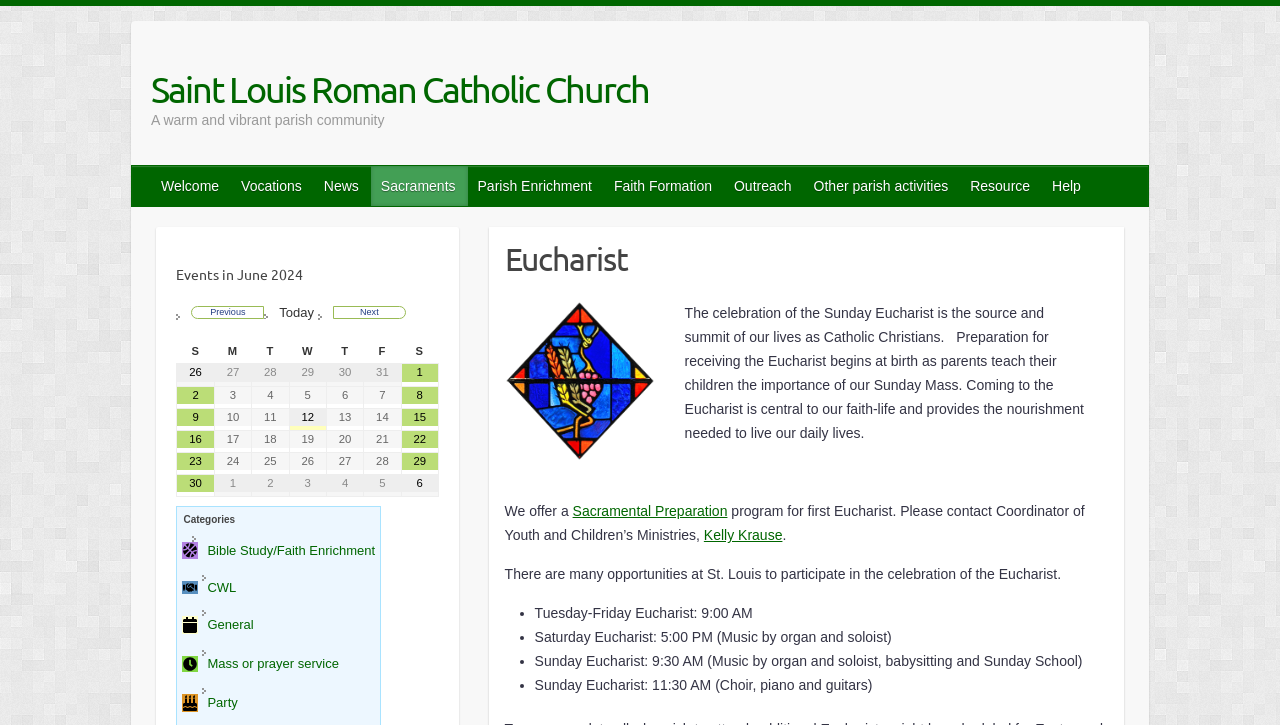What is the name of the parish community?
Based on the screenshot, provide your answer in one word or phrase.

Saint Louis Roman Catholic Church